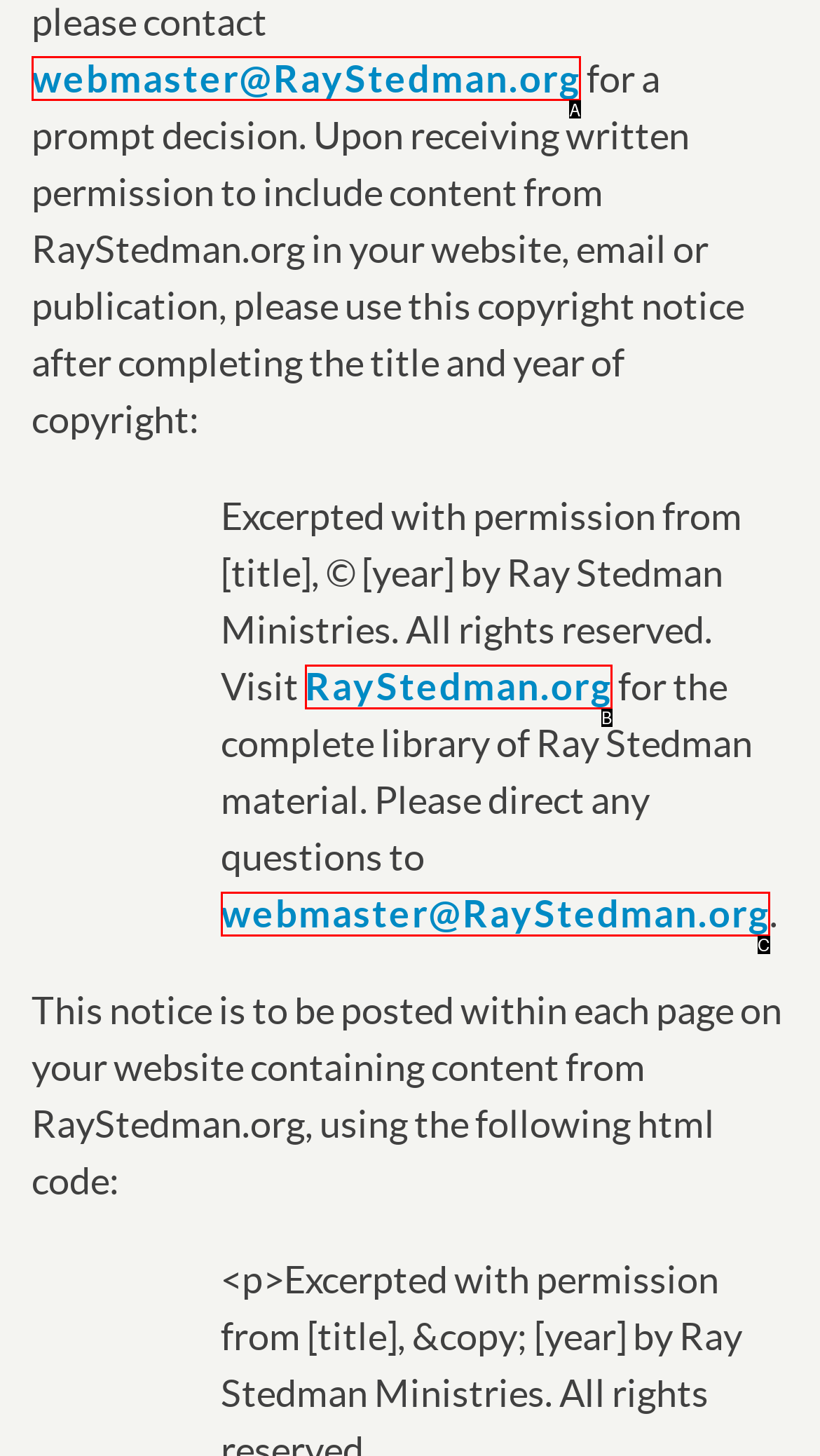Using the description: Shipping, find the corresponding HTML element. Provide the letter of the matching option directly.

None